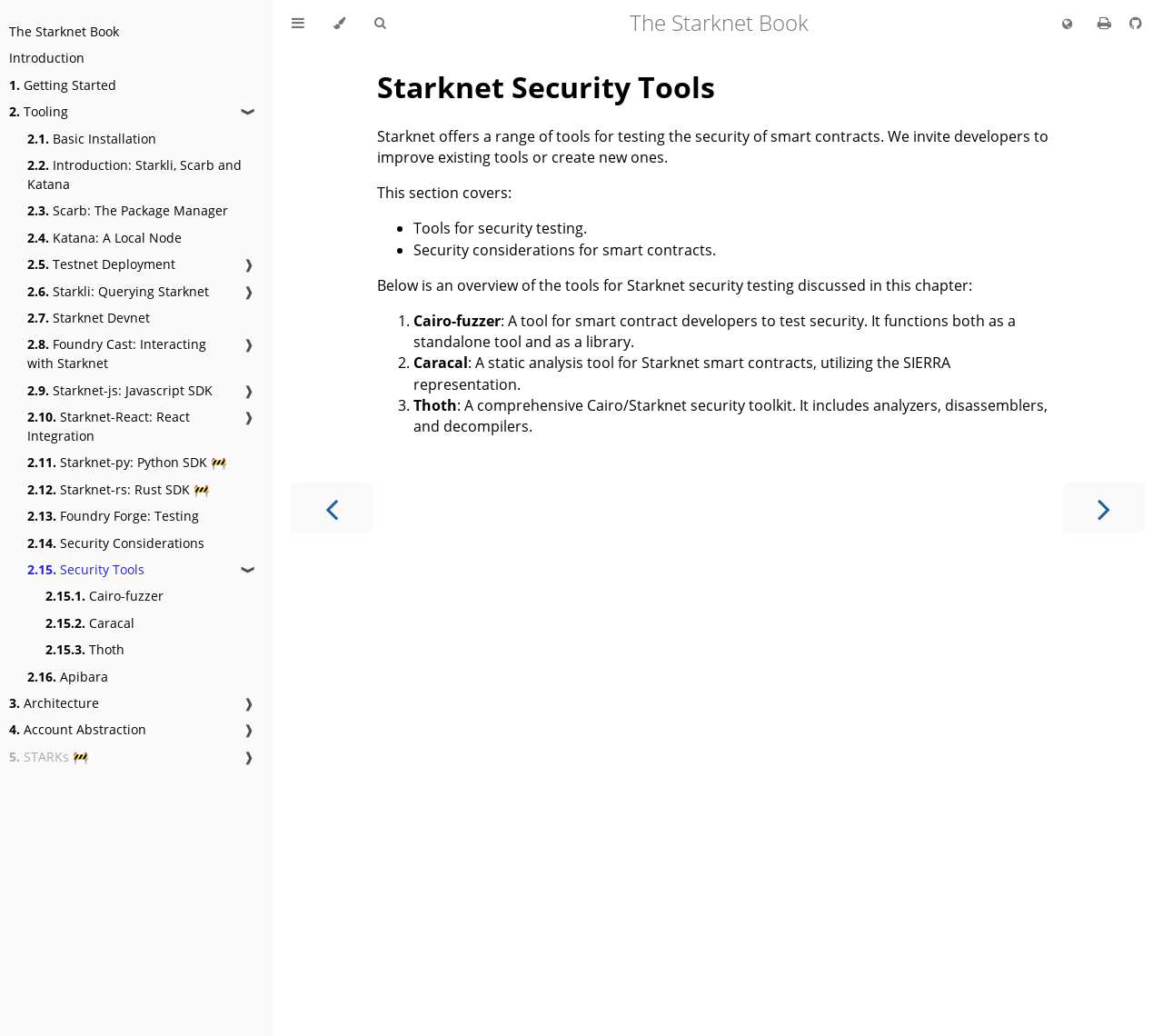Could you please study the image and provide a detailed answer to the question:
How many security tools are listed?

I counted the number of links under the 'Starknet Security Tools' section, which are Cairo-fuzzer, Caracal, Thoth, Apibara, and others. There are 5 security tools listed.